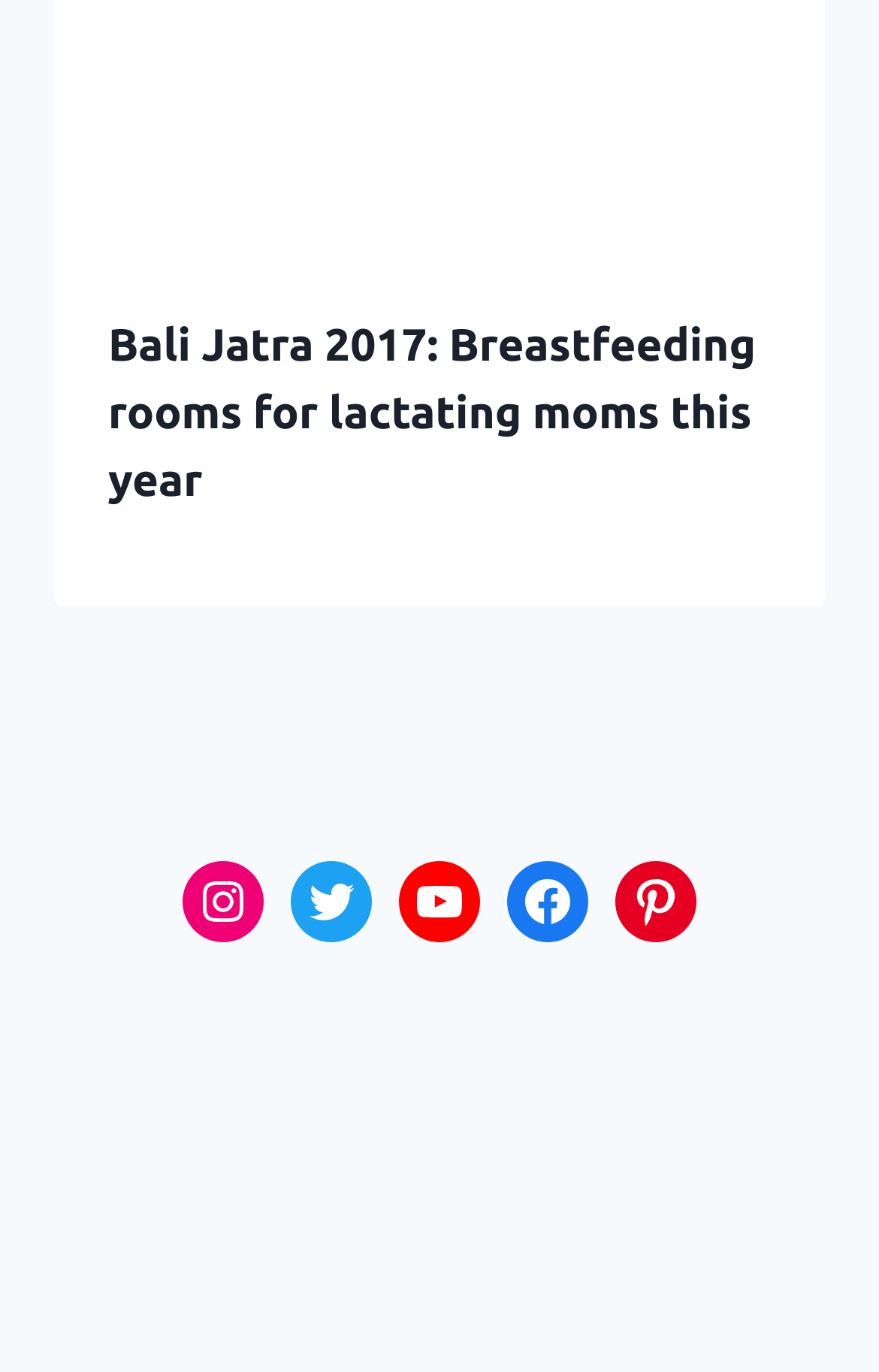Answer in one word or a short phrase: 
How many social media links are available?

5